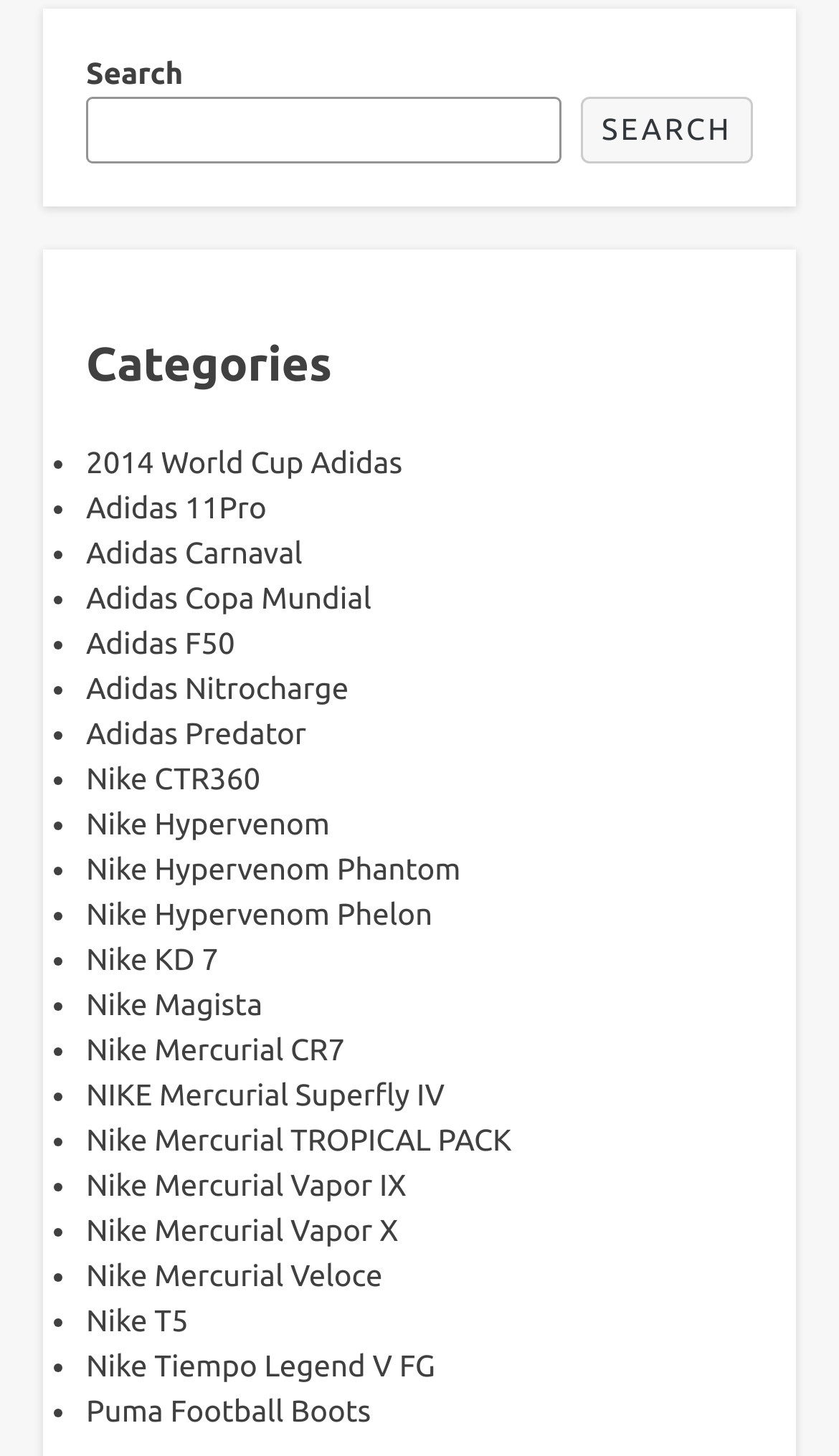Is Nike a brand listed on the webpage?
Look at the screenshot and give a one-word or phrase answer.

Yes